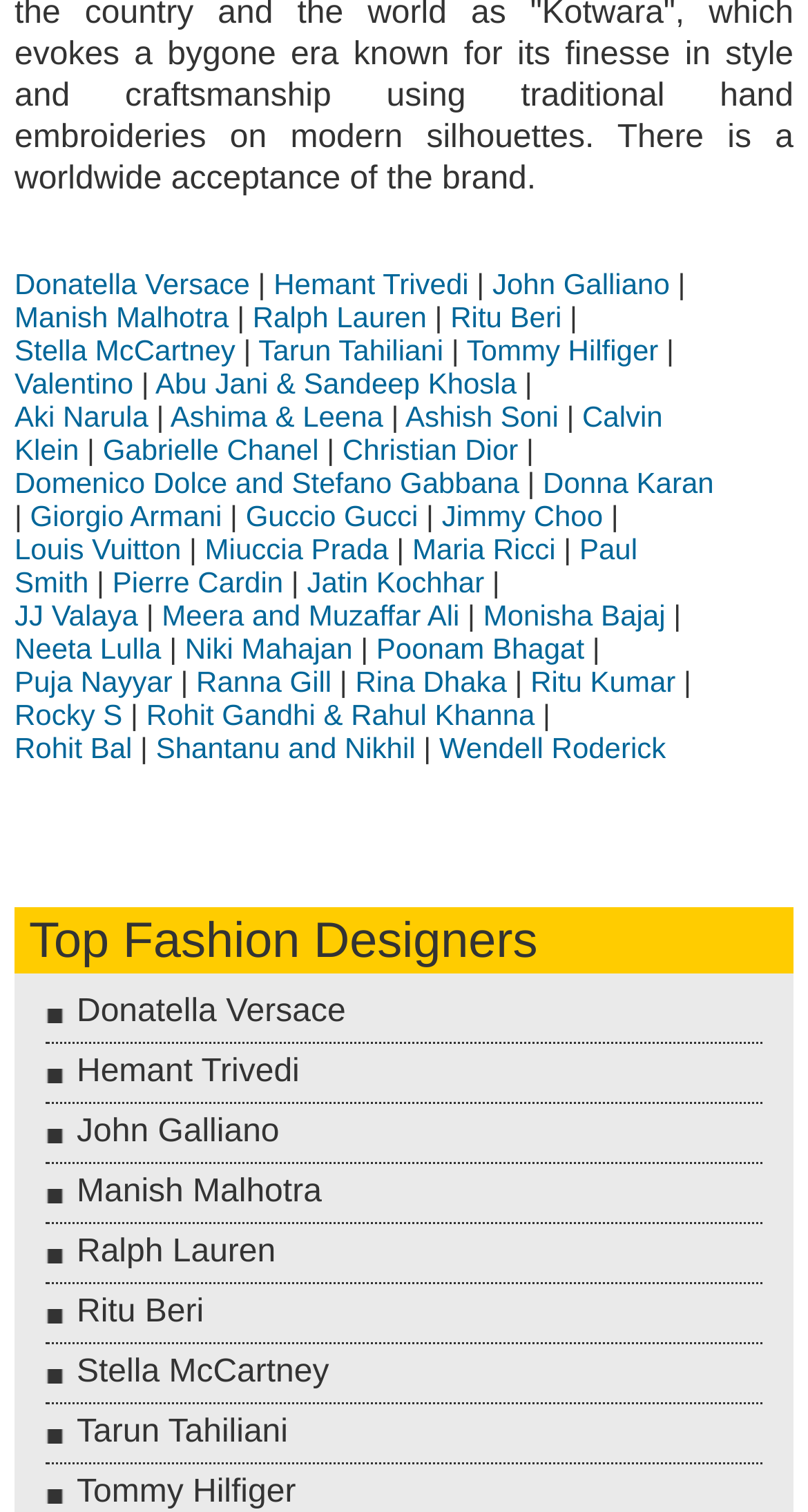How many columns are used to list the fashion designers?
Could you please answer the question thoroughly and with as much detail as possible?

I analyzed the layout of the webpage and found that all the fashion designers are listed in a single column.